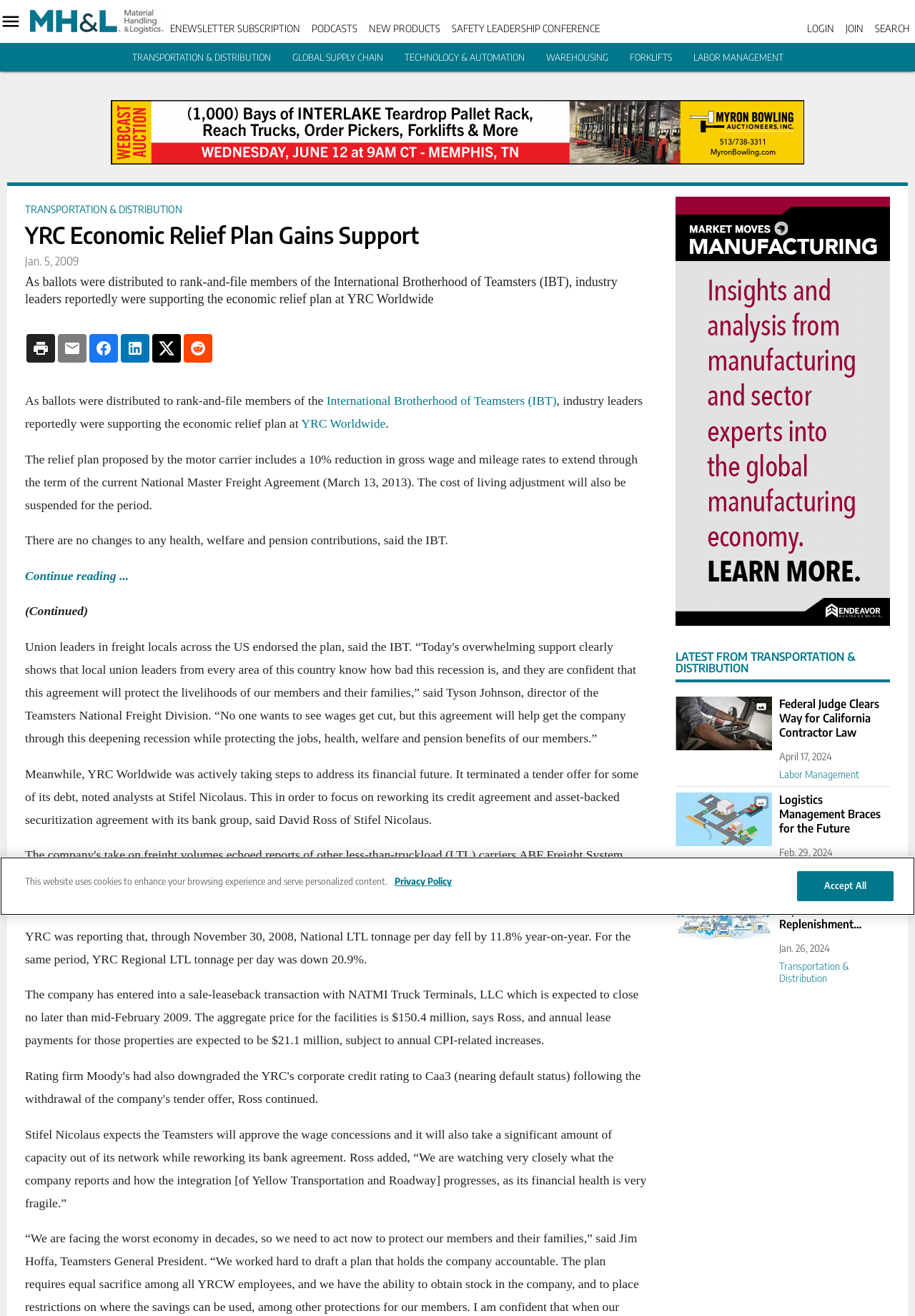What is the name of the company mentioned in the article?
Answer the question using a single word or phrase, according to the image.

YRC Worldwide